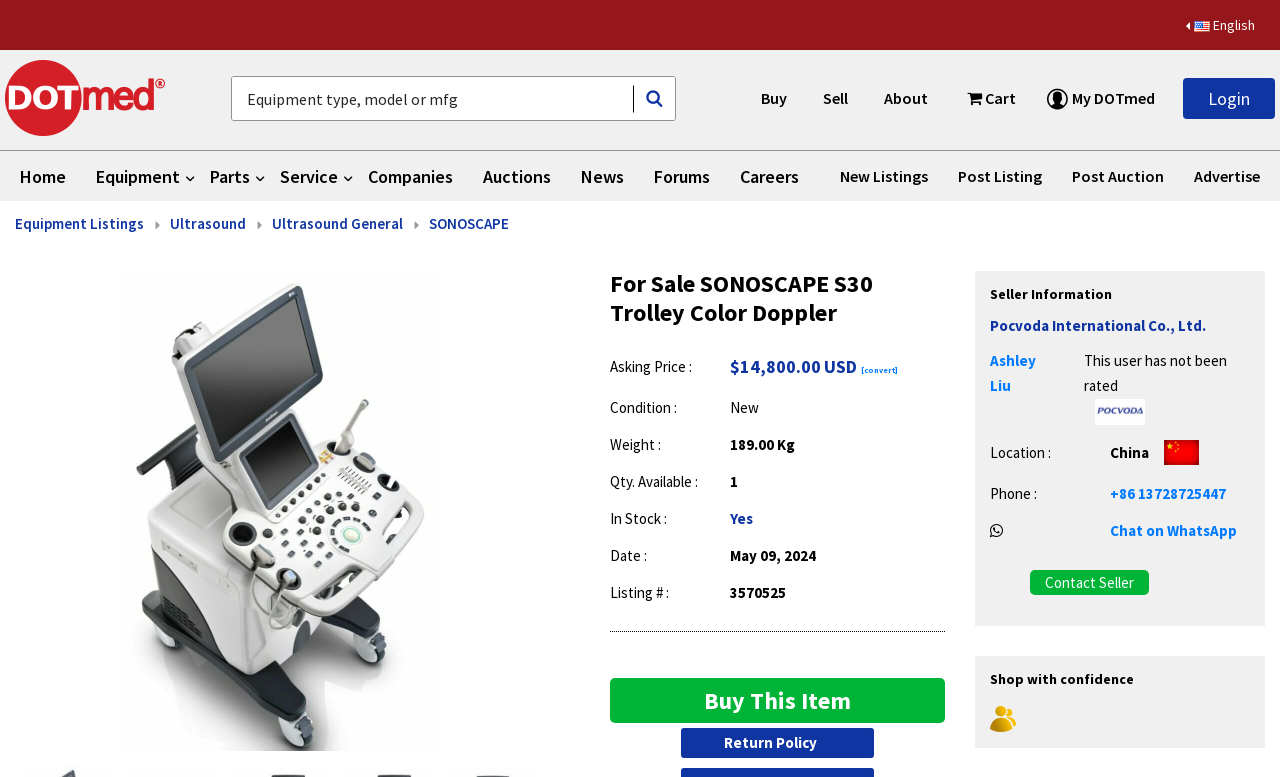What is the asking price of the SONOSCAPE S30 Trolley?
We need a detailed and exhaustive answer to the question. Please elaborate.

The asking price of the SONOSCAPE S30 Trolley can be found in the product description section, where it is listed as '$14,800.00'.